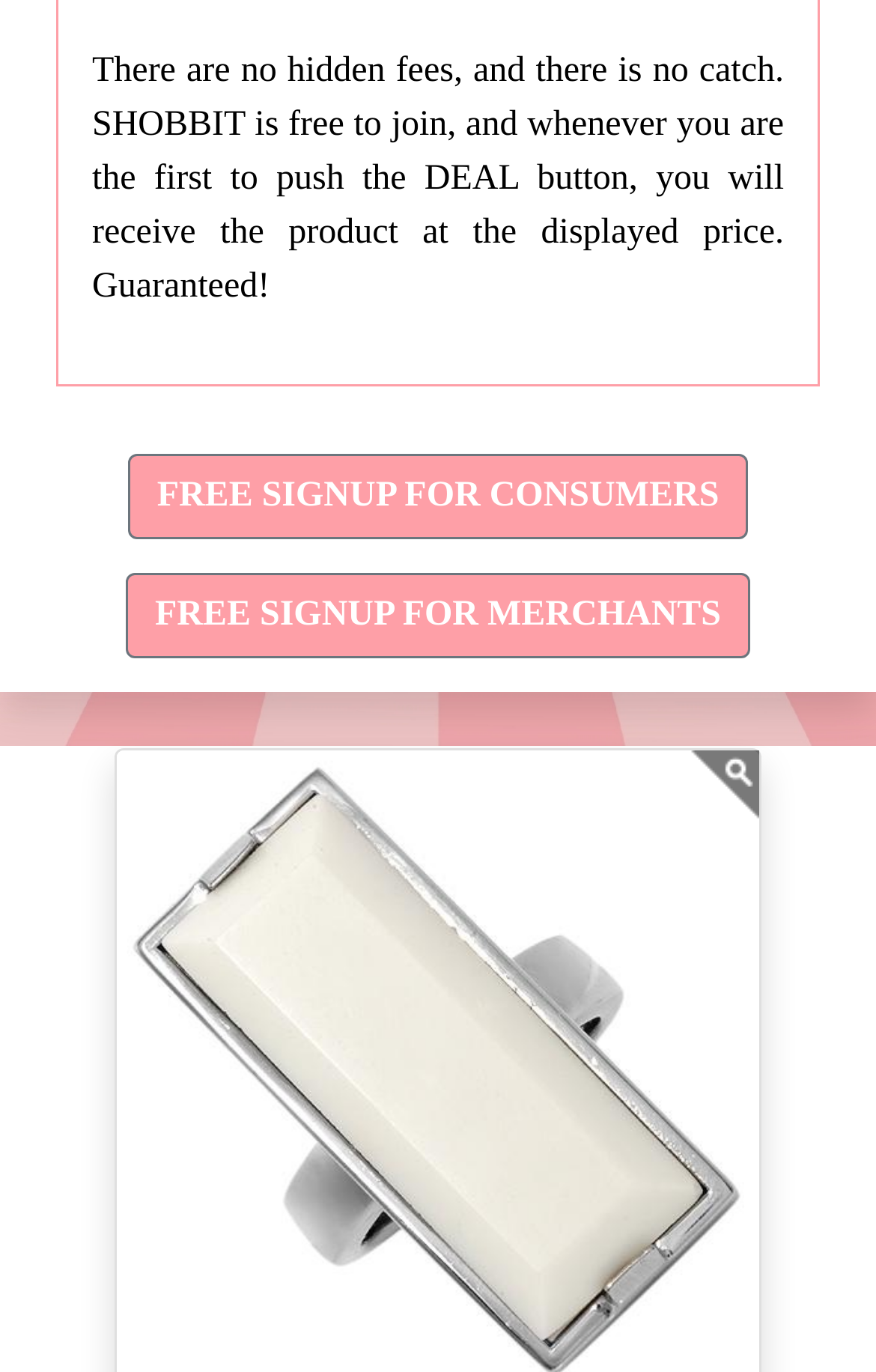Provide the bounding box coordinates in the format (top-left x, top-left y, bottom-right x, bottom-right y). All values are floating point numbers between 0 and 1. Determine the bounding box coordinate of the UI element described as: FREE SIGNUP FOR MERCHANTS

[0.144, 0.418, 0.856, 0.48]